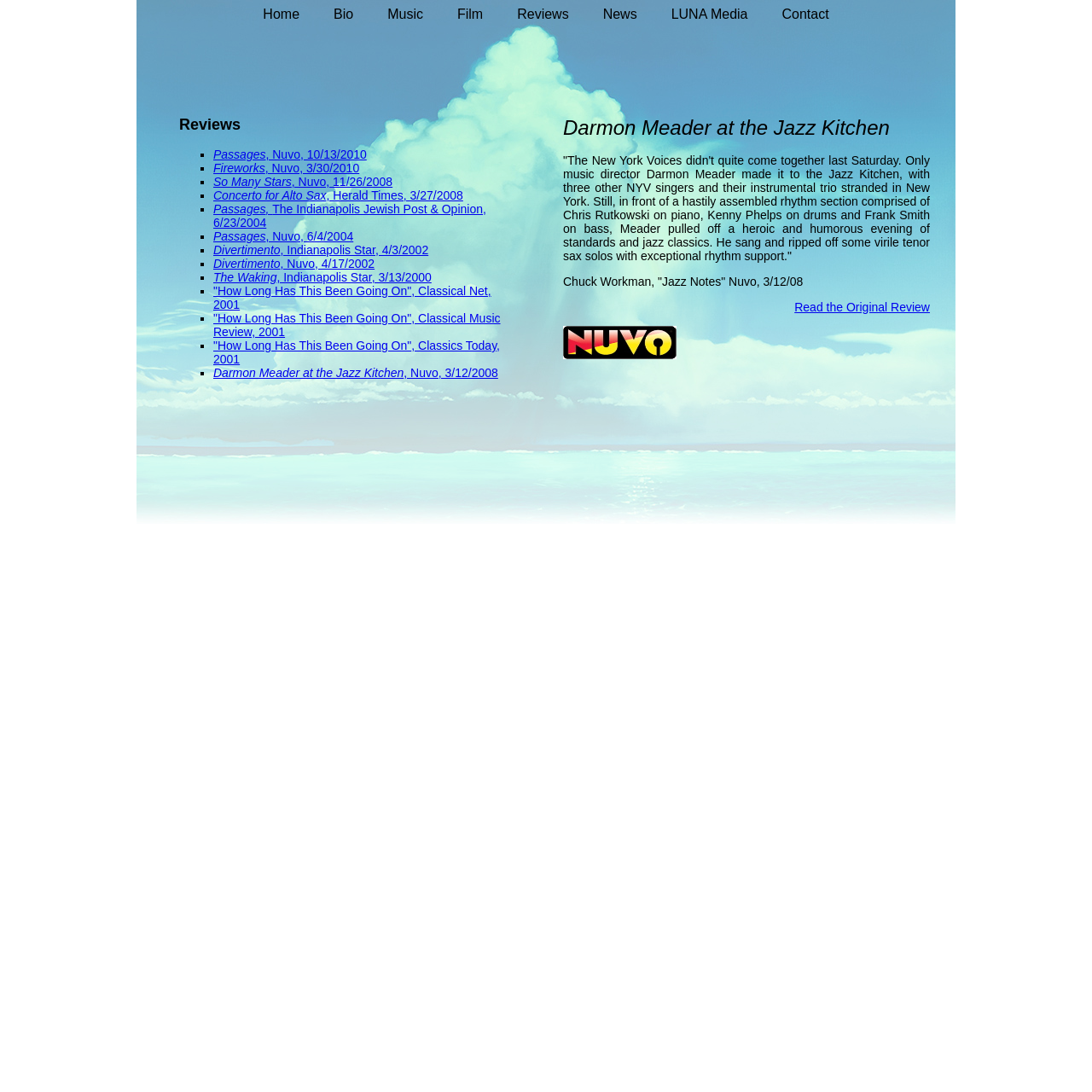Provide your answer in one word or a succinct phrase for the question: 
What is the name of the section that lists the reviews?

Reviews